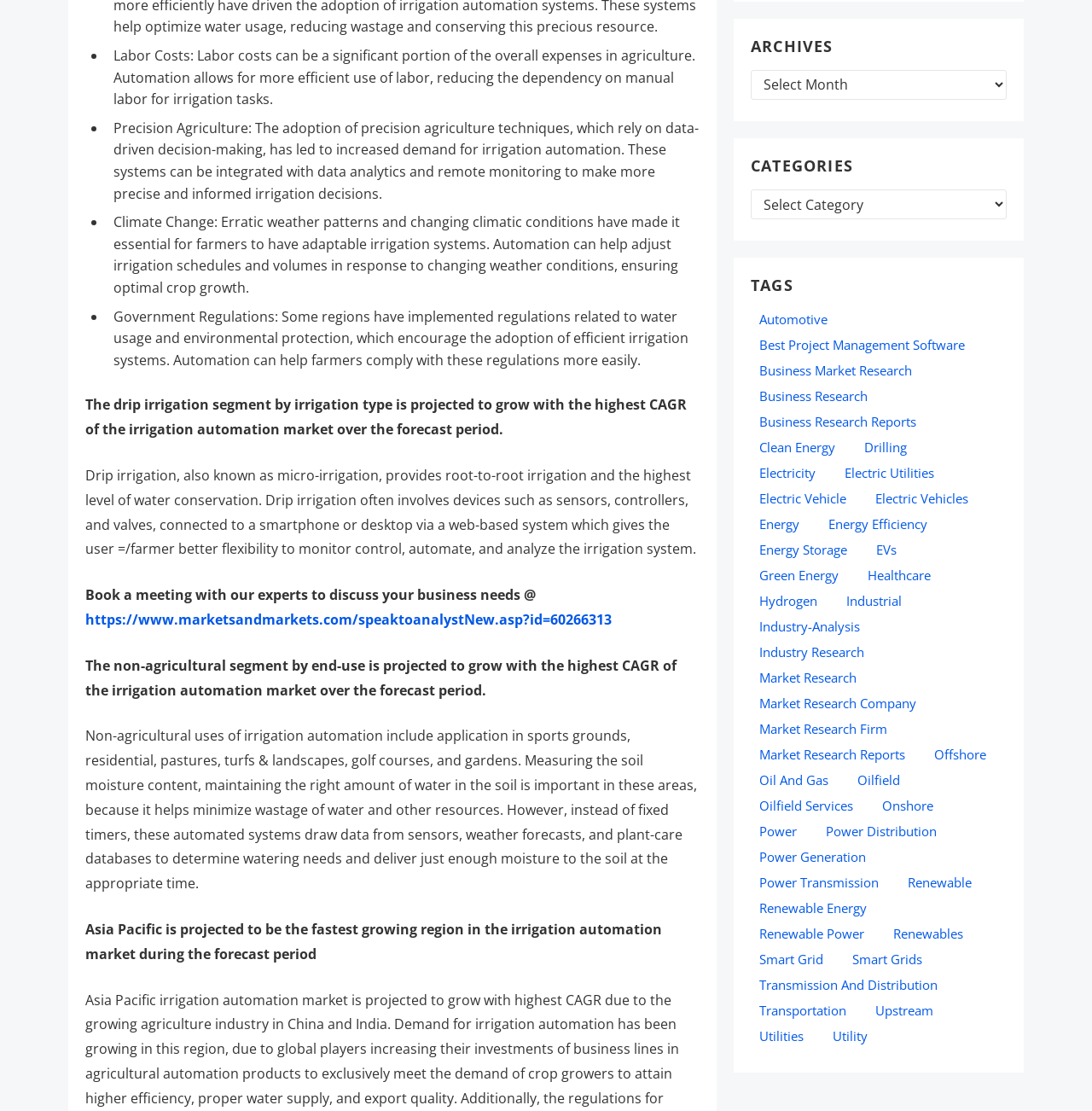Find the coordinates for the bounding box of the element with this description: "Clean Energy".

[0.688, 0.393, 0.773, 0.413]